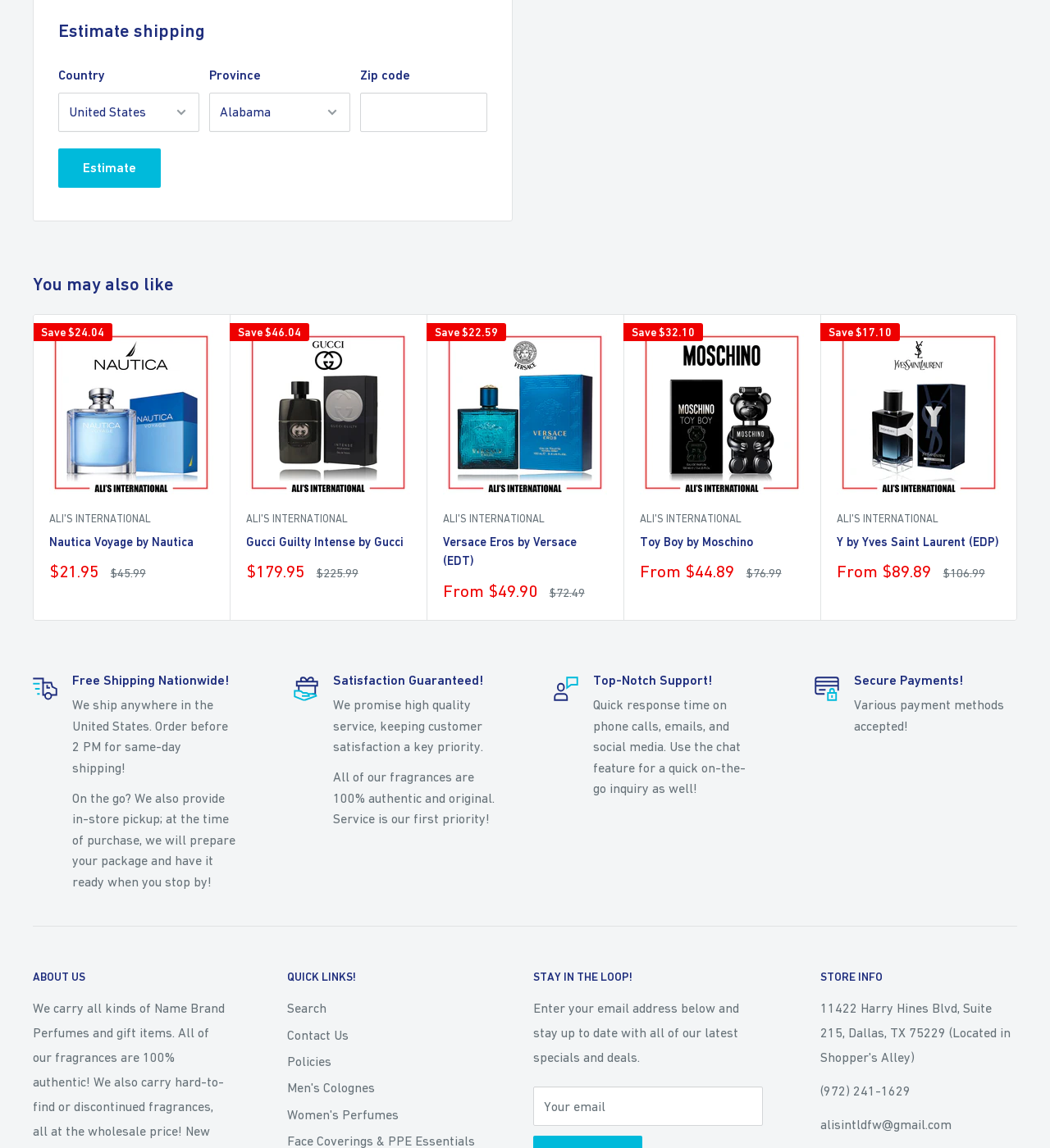Using the provided description parent_node: Save $46.04, find the bounding box coordinates for the UI element. Provide the coordinates in (top-left x, top-left y, bottom-right x, bottom-right y) format, ensuring all values are between 0 and 1.

[0.234, 0.288, 0.391, 0.431]